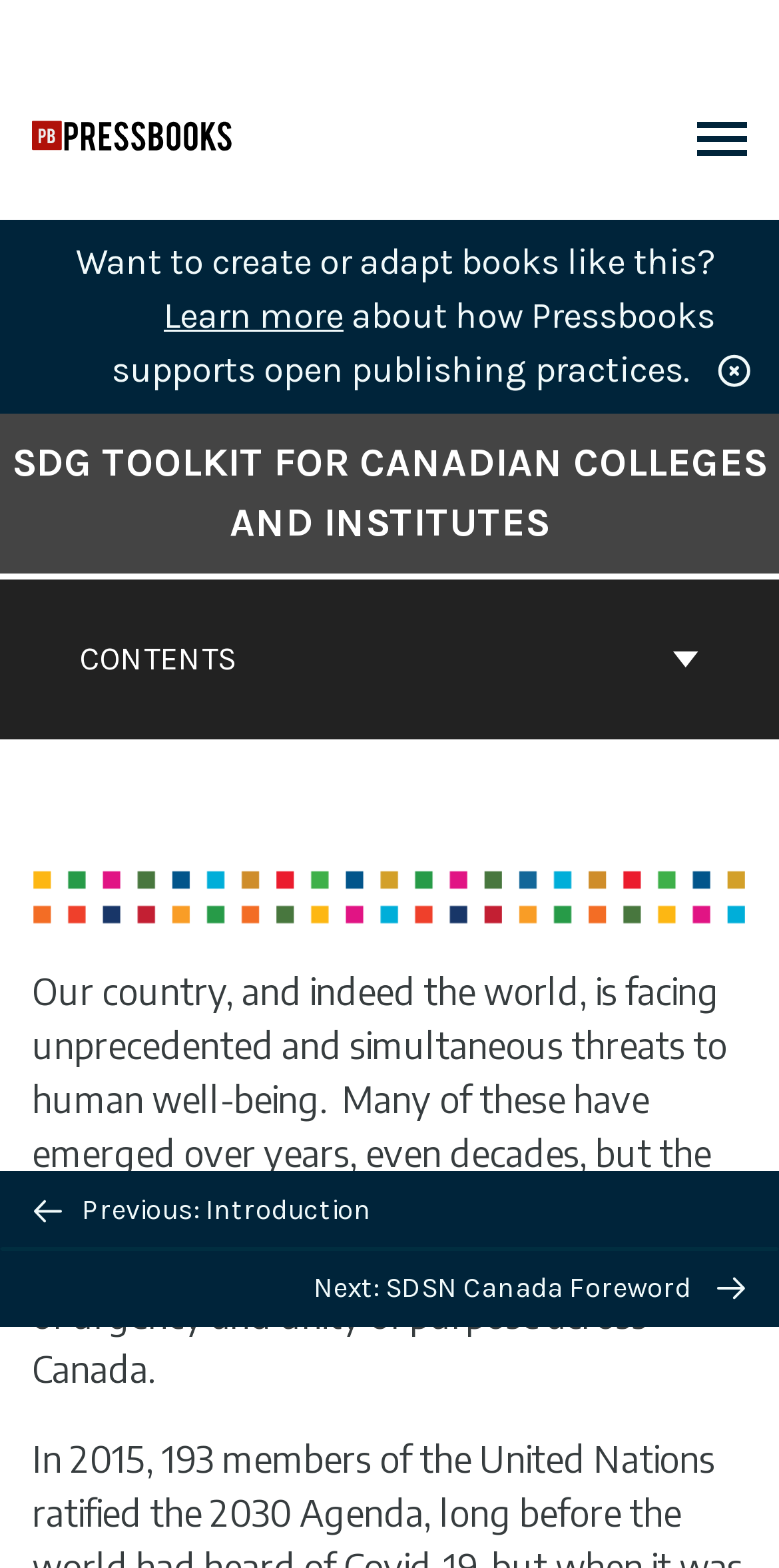What is the name of the toolkit?
Use the screenshot to answer the question with a single word or phrase.

SDG Toolkit